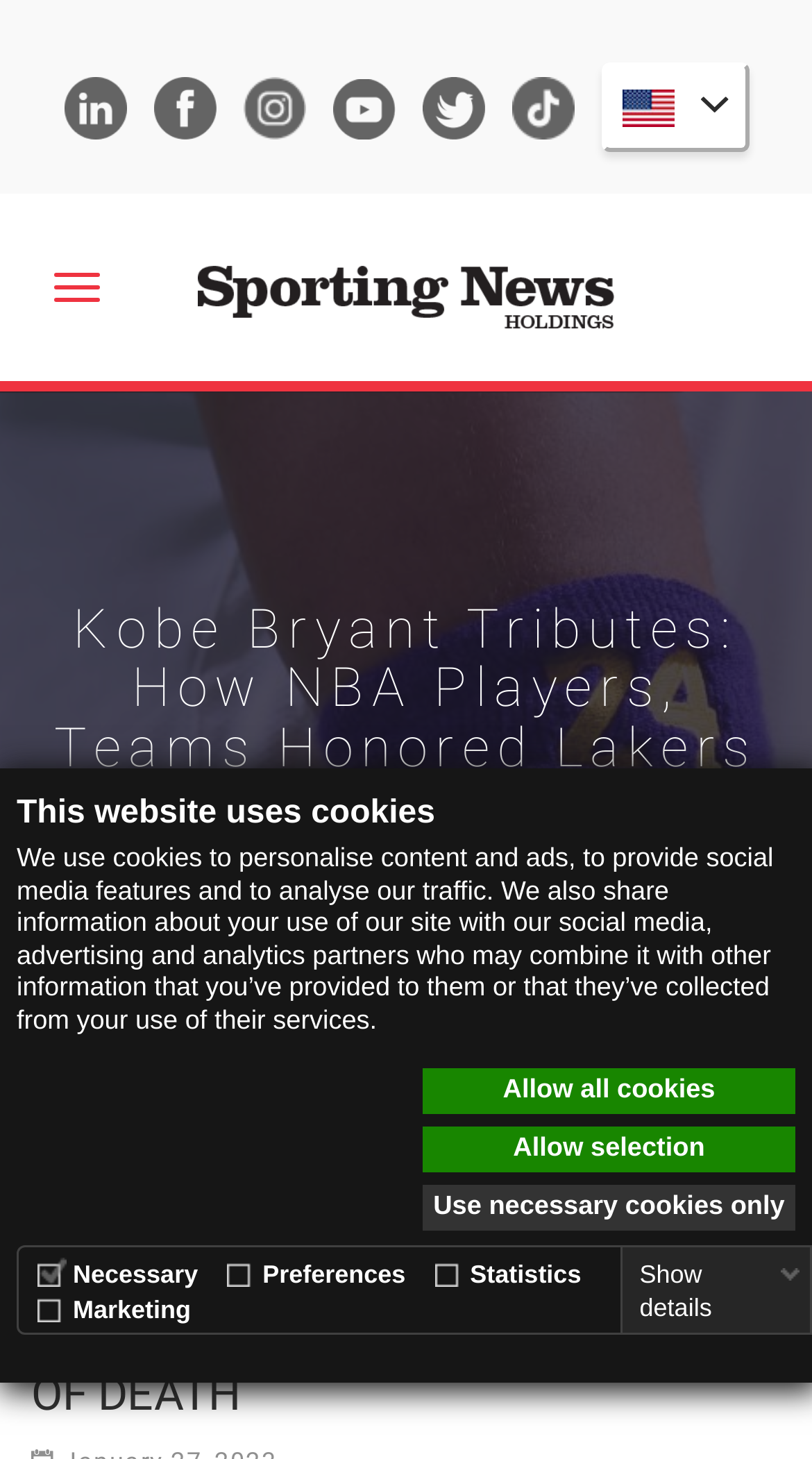What is the purpose of the cookies on this website?
Using the picture, provide a one-word or short phrase answer.

Personalise content and ads